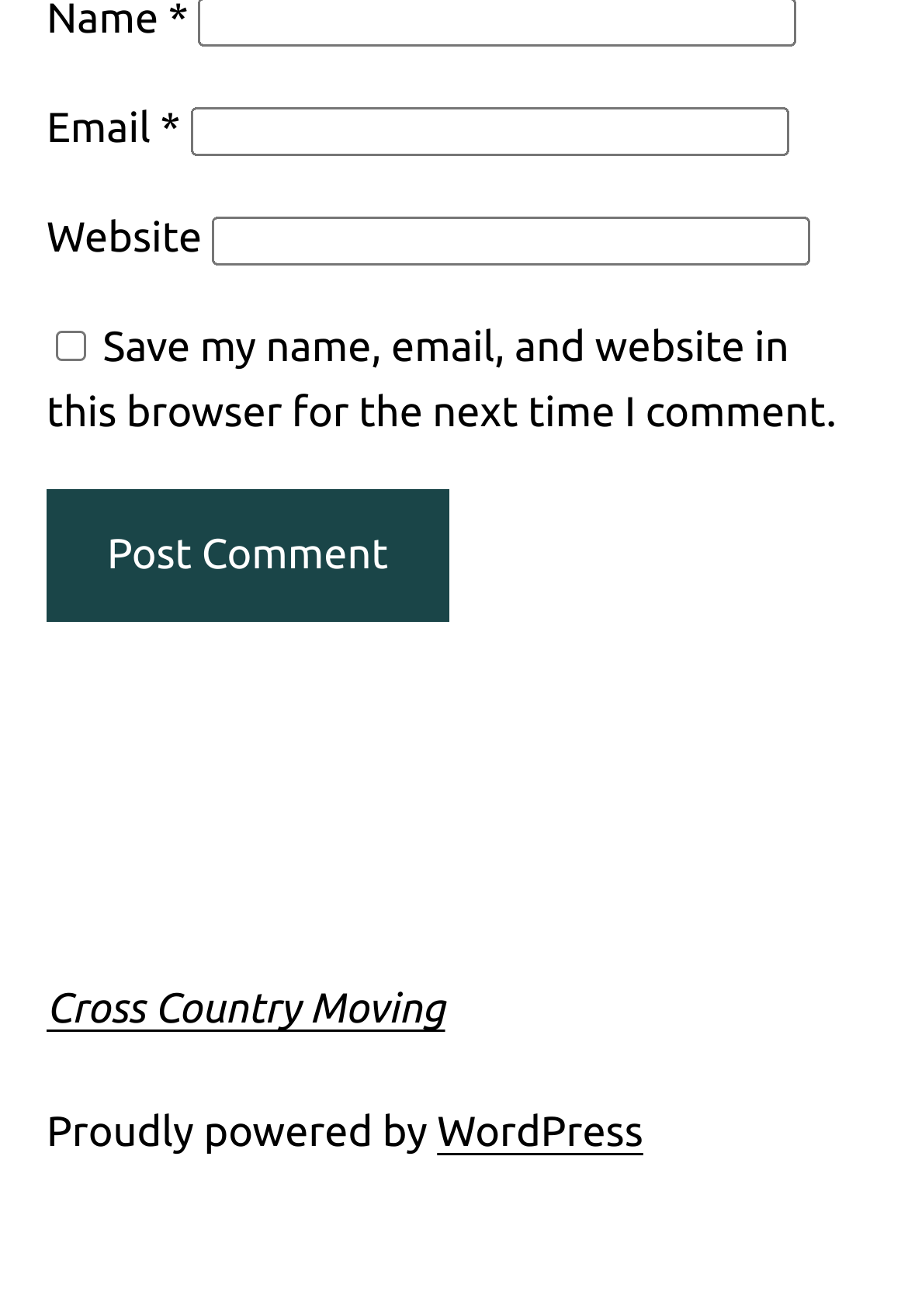Please provide a one-word or short phrase answer to the question:
What is the platform powering the website?

WordPress